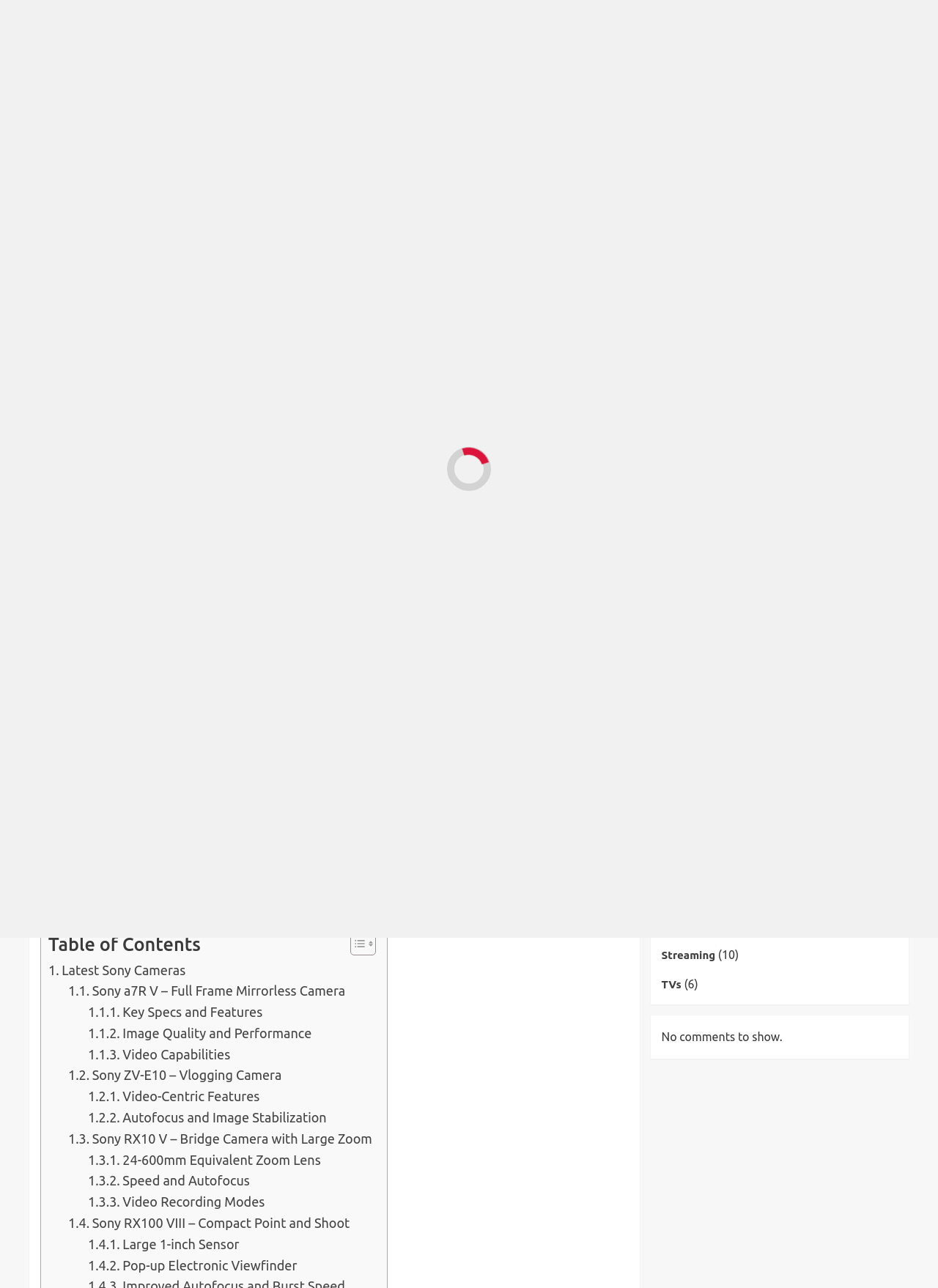Indicate the bounding box coordinates of the element that must be clicked to execute the instruction: "Follow TechBytes 360 on Twitter". The coordinates should be given as four float numbers between 0 and 1, i.e., [left, top, right, bottom].

[0.705, 0.224, 0.733, 0.245]